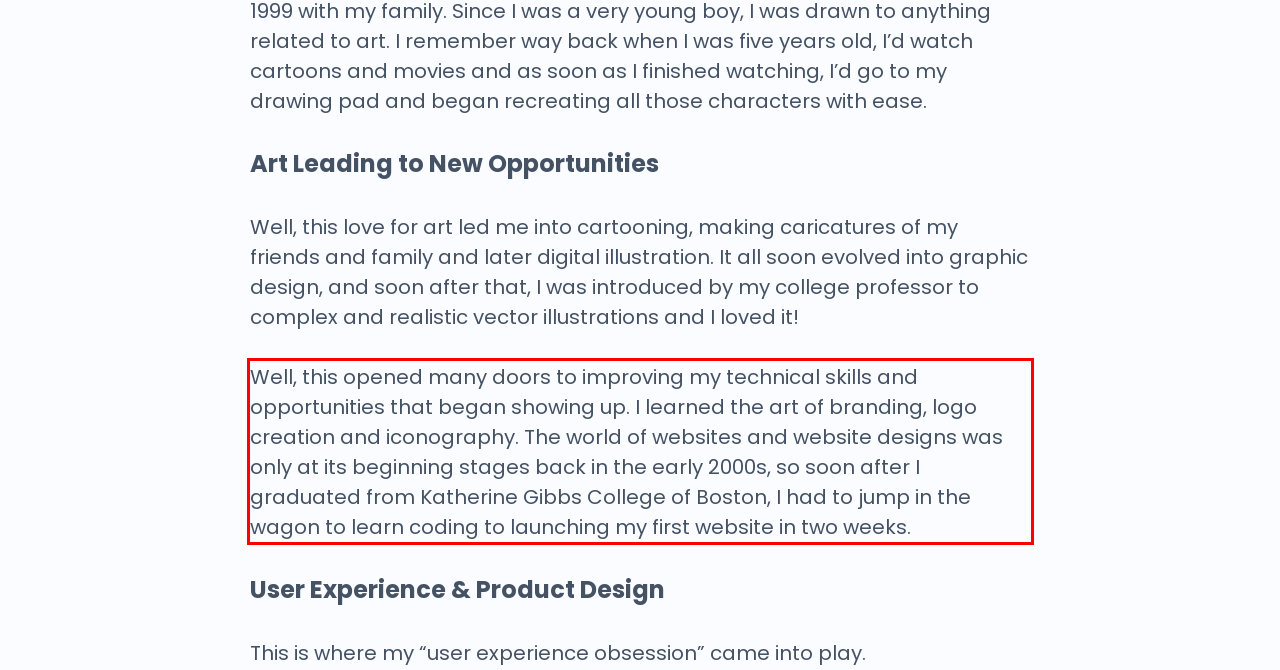Please identify and extract the text from the UI element that is surrounded by a red bounding box in the provided webpage screenshot.

Well, this opened many doors to improving my technical skills and opportunities that began showing up. I learned the art of branding, logo creation and iconography. The world of websites and website designs was only at its beginning stages back in the early 2000s, so soon after I graduated from Katherine Gibbs College of Boston, I had to jump in the wagon to learn coding to launching my first website in two weeks.